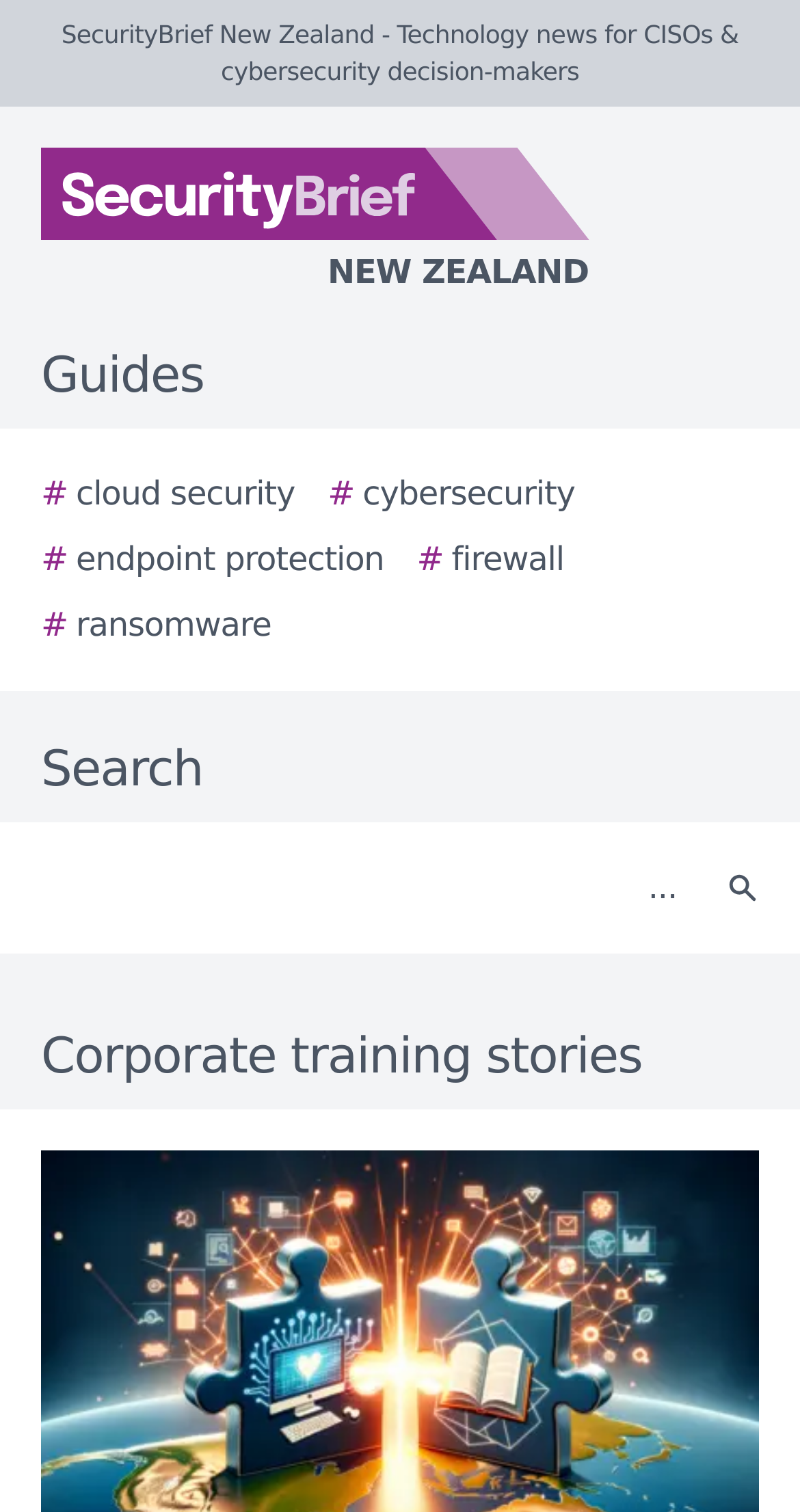Pinpoint the bounding box coordinates for the area that should be clicked to perform the following instruction: "Click the SecurityBrief New Zealand logo".

[0.0, 0.098, 0.923, 0.197]